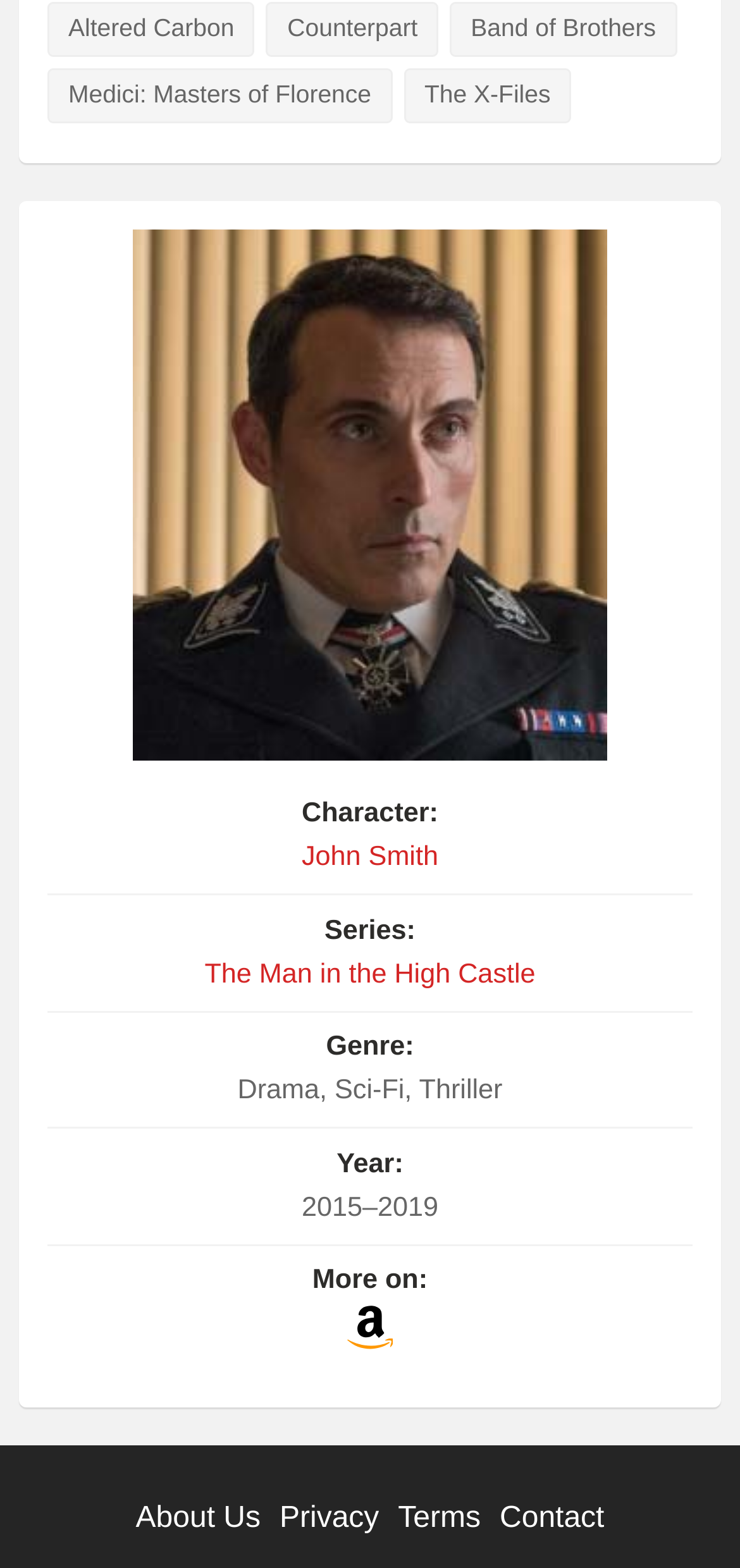Based on the element description: "Terms", identify the bounding box coordinates for this UI element. The coordinates must be four float numbers between 0 and 1, listed as [left, top, right, bottom].

[0.538, 0.958, 0.65, 0.978]